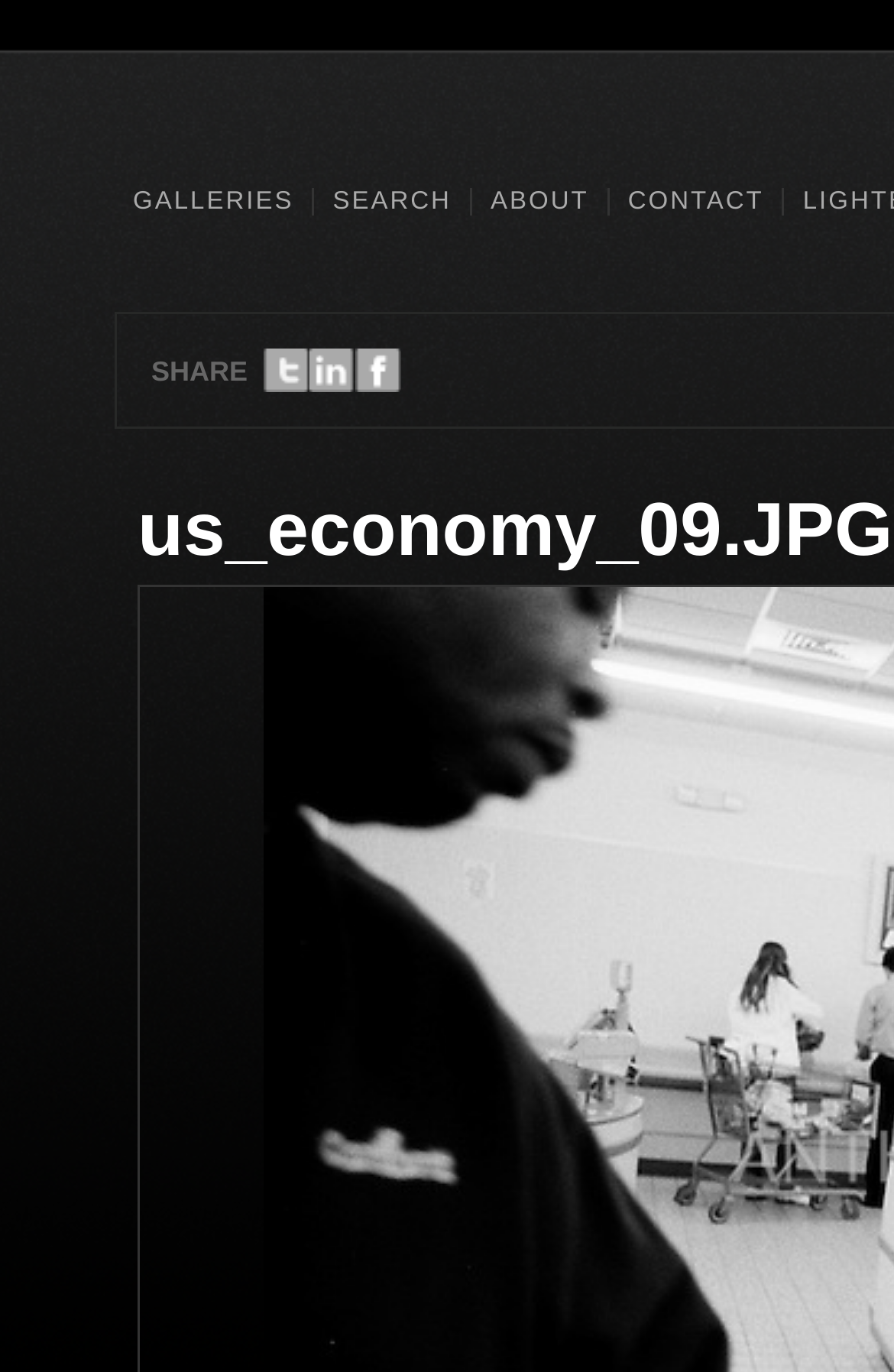What is the purpose of the icons below the 'SHARE' text?
Refer to the image and offer an in-depth and detailed answer to the question.

The icons below the 'SHARE' text are images of Twitter, LinkedIn, and Facebook, which are commonly used social media platforms. Their presence suggests that the user can share the content of the webpage on these platforms.